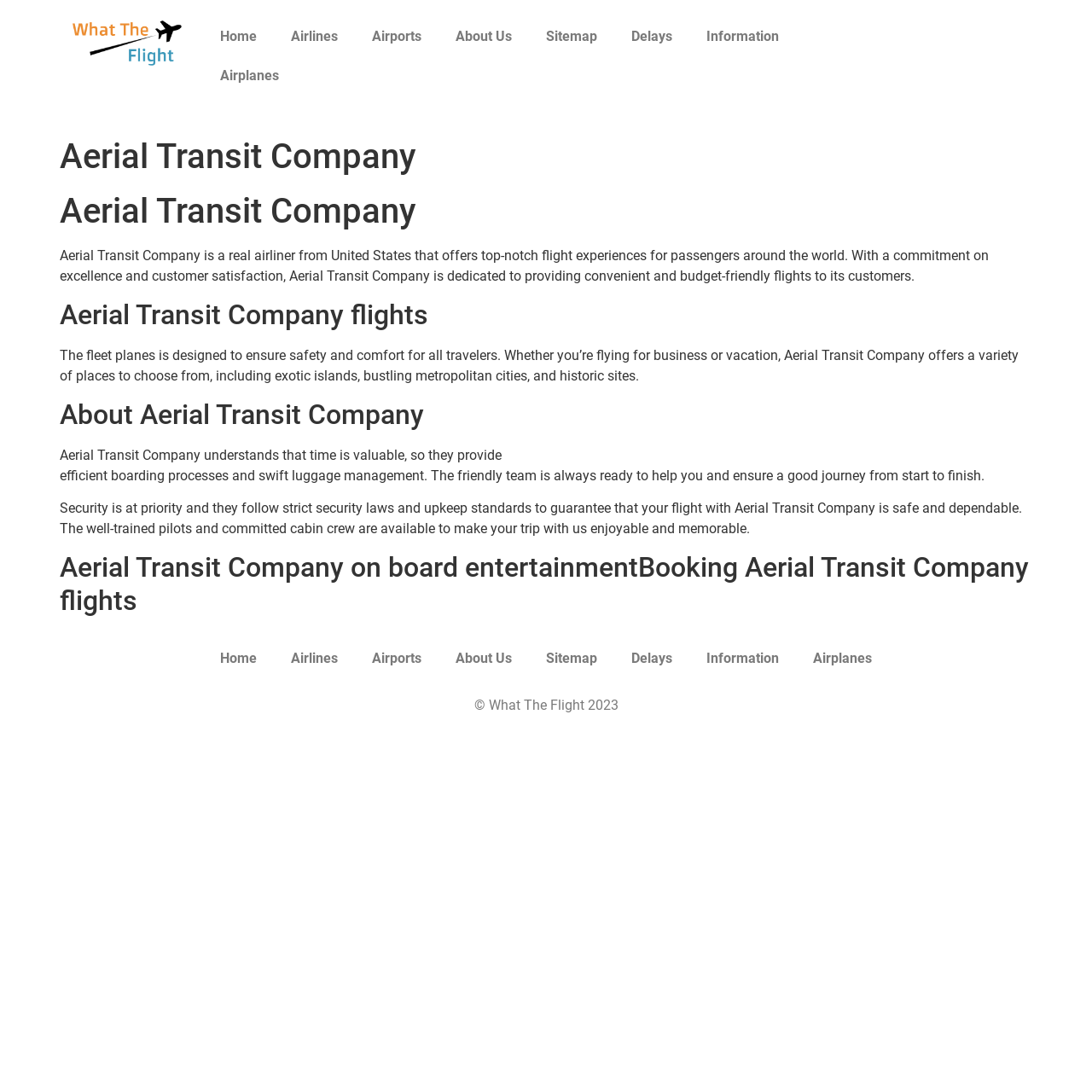Locate the primary headline on the webpage and provide its text.

Aerial Transit Company